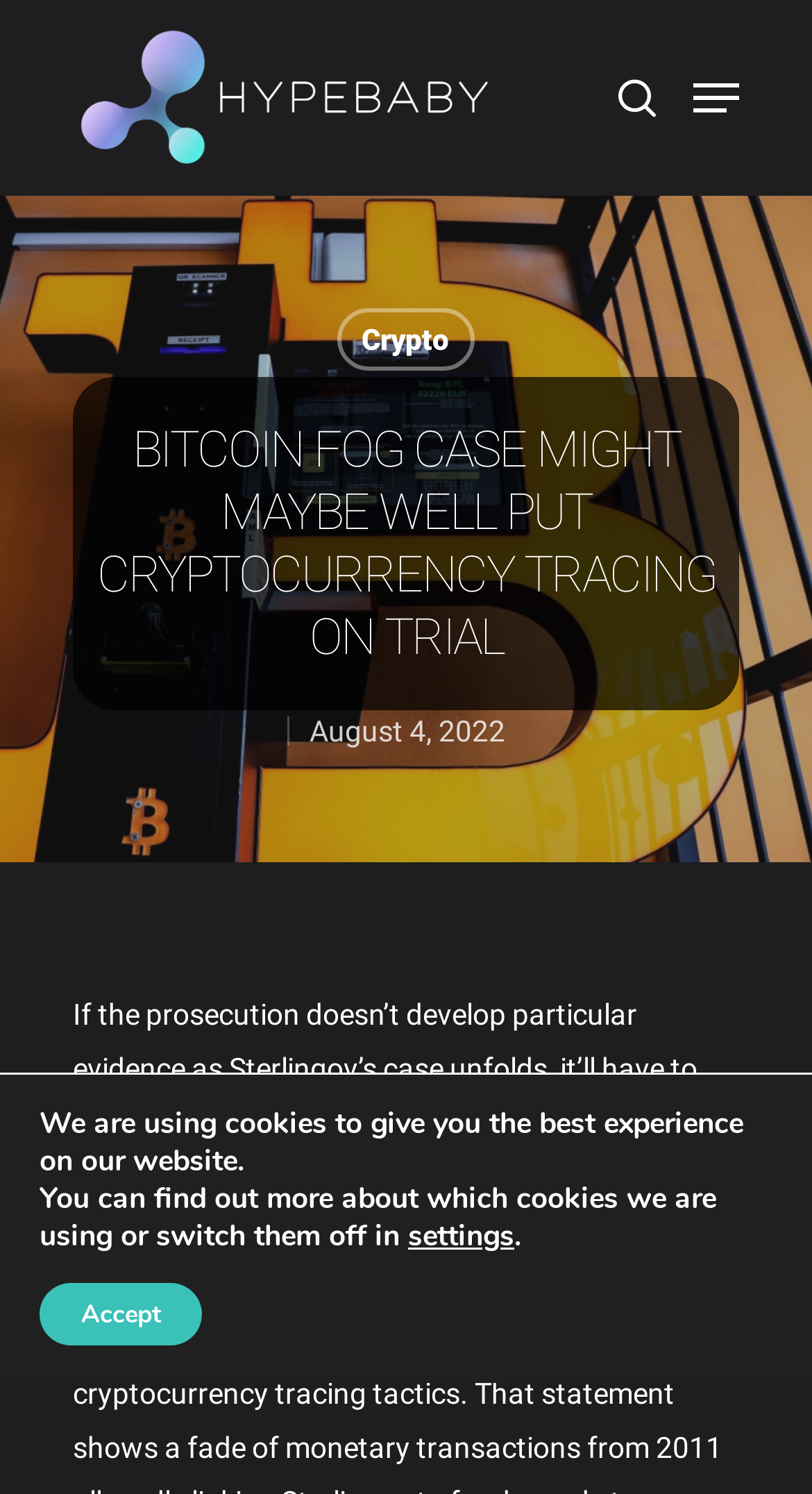Identify the bounding box coordinates for the UI element described by the following text: "aria-label="Navigation Menu"". Provide the coordinates as four float numbers between 0 and 1, in the format [left, top, right, bottom].

[0.854, 0.052, 0.91, 0.079]